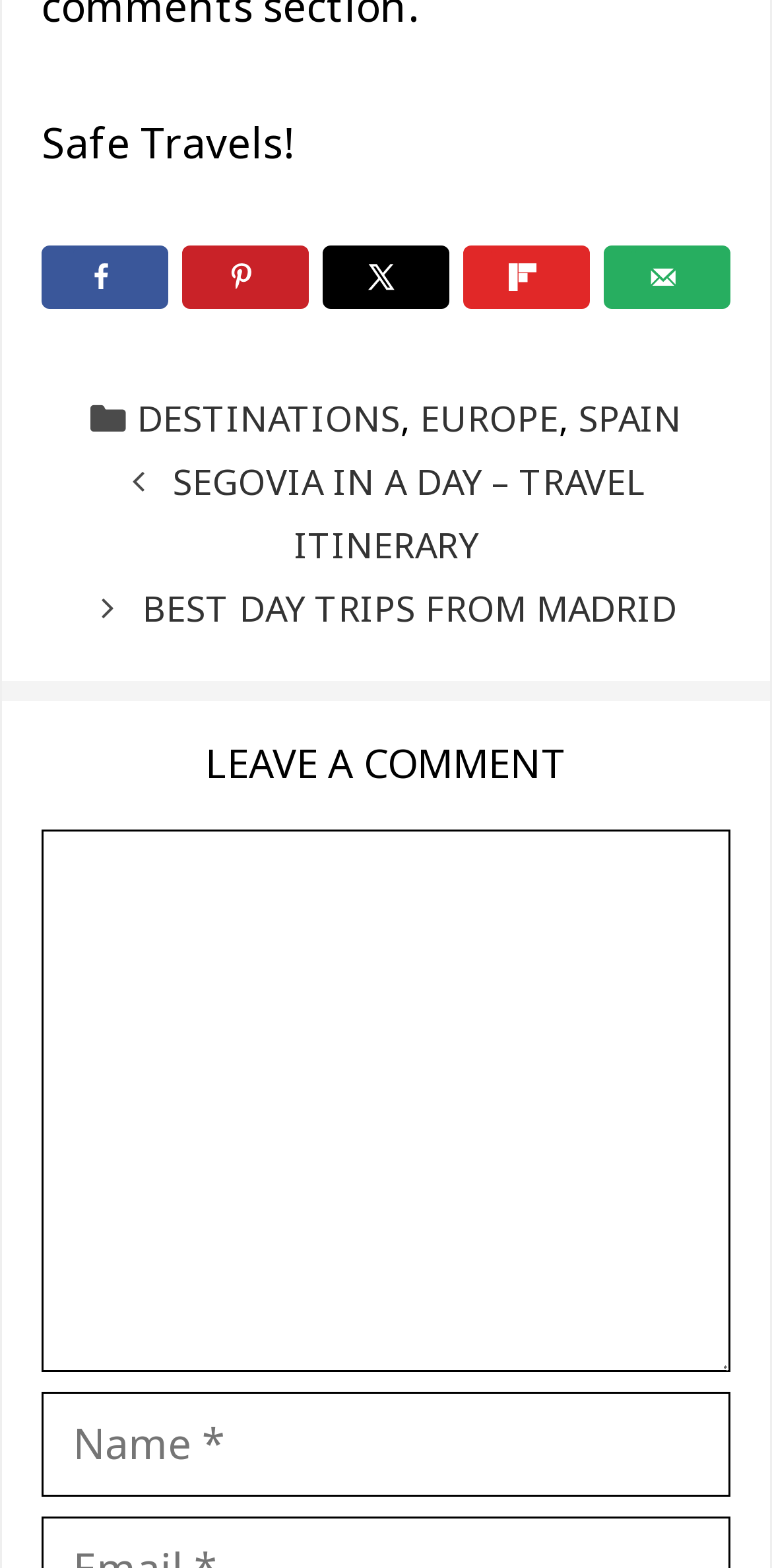What is the category of the destination 'SPAIN'?
Give a one-word or short phrase answer based on the image.

EUROPE